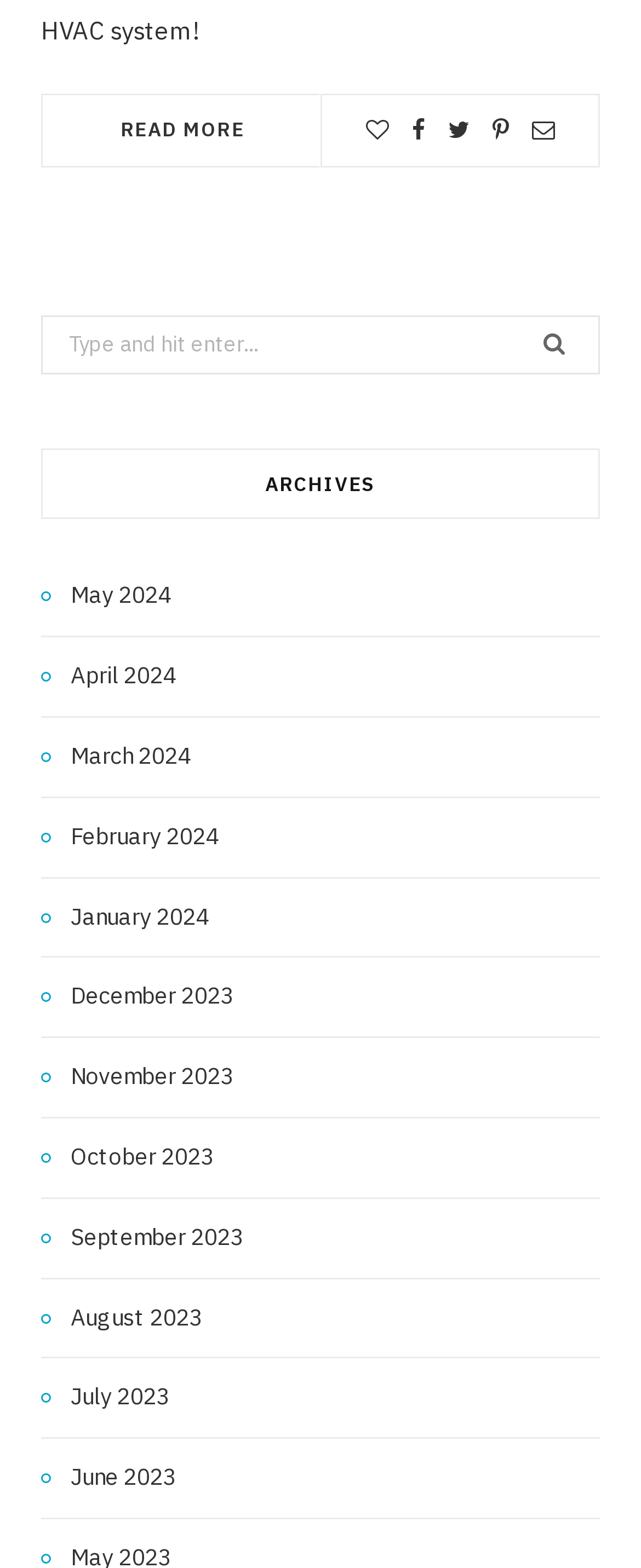Bounding box coordinates are given in the format (top-left x, top-left y, bottom-right x, bottom-right y). All values should be floating point numbers between 0 and 1. Provide the bounding box coordinate for the UI element described as: September 2023

[0.064, 0.777, 0.379, 0.802]